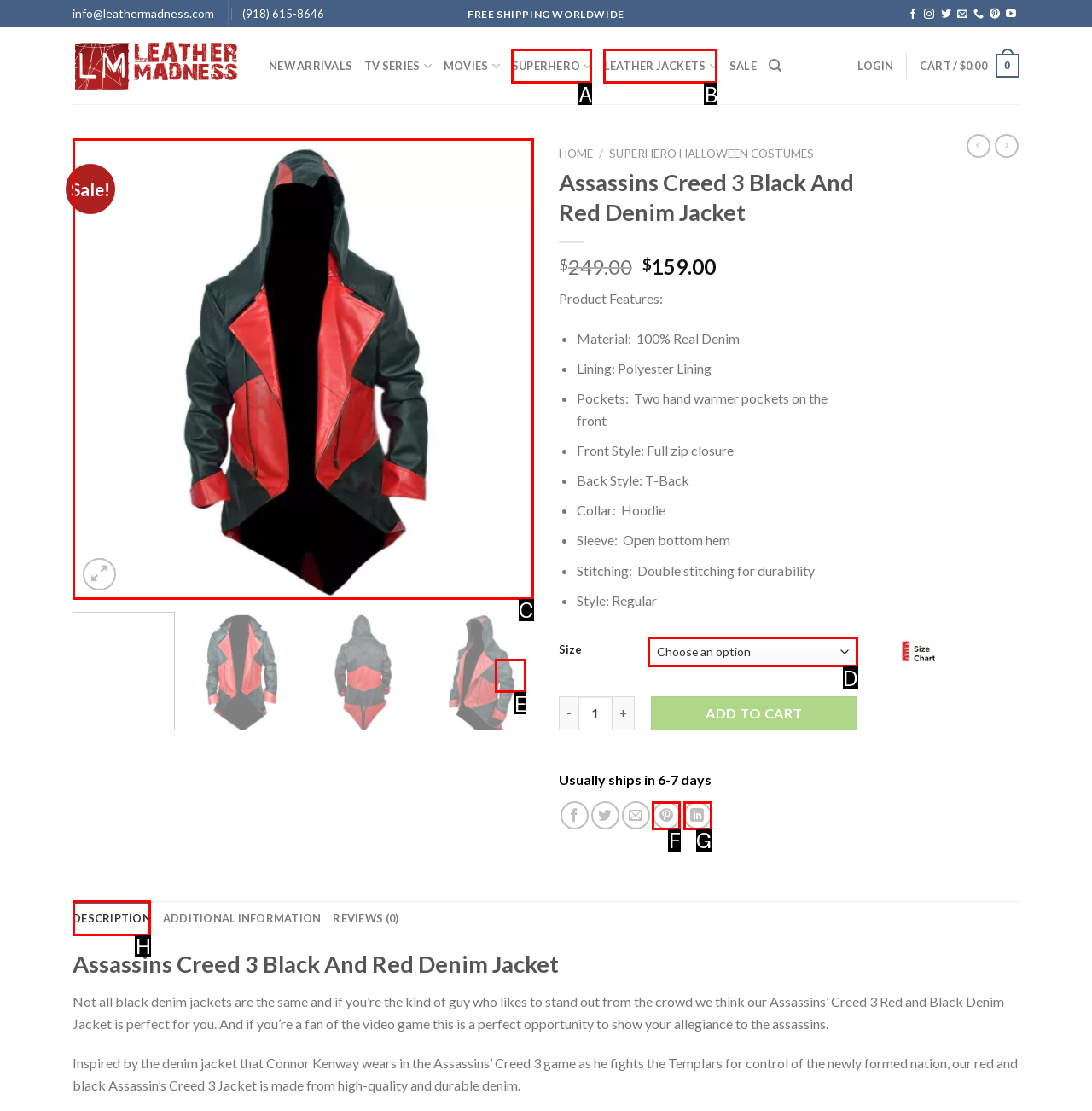Identify the option that best fits this description: Compliance/Whistleblowing
Answer with the appropriate letter directly.

None